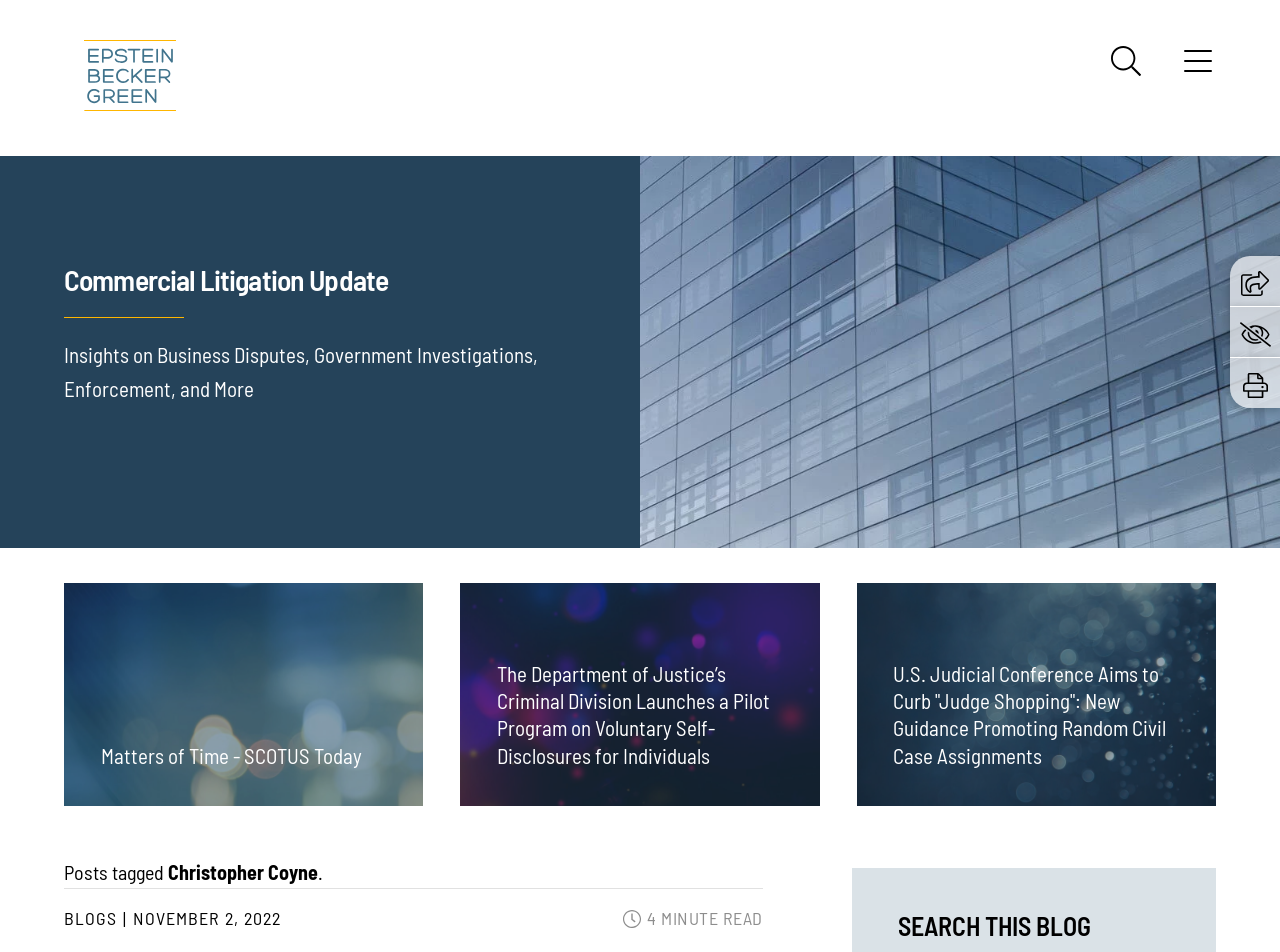Please specify the bounding box coordinates of the clickable region to carry out the following instruction: "Read the blog post 'Matters of Time - SCOTUS Today'". The coordinates should be four float numbers between 0 and 1, in the format [left, top, right, bottom].

[0.05, 0.612, 0.331, 0.846]